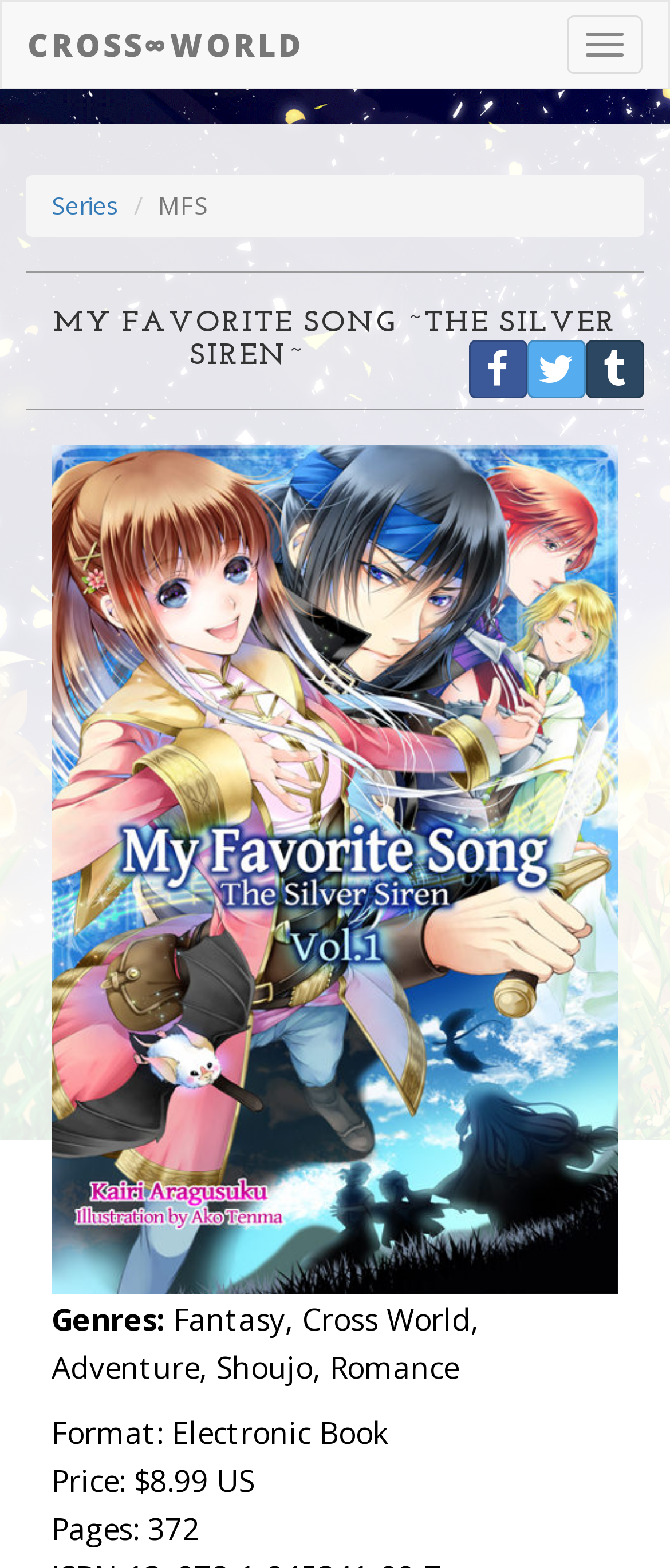Return the bounding box coordinates of the UI element that corresponds to this description: "Toggle navigation". The coordinates must be given as four float numbers in the range of 0 and 1, [left, top, right, bottom].

[0.846, 0.01, 0.959, 0.047]